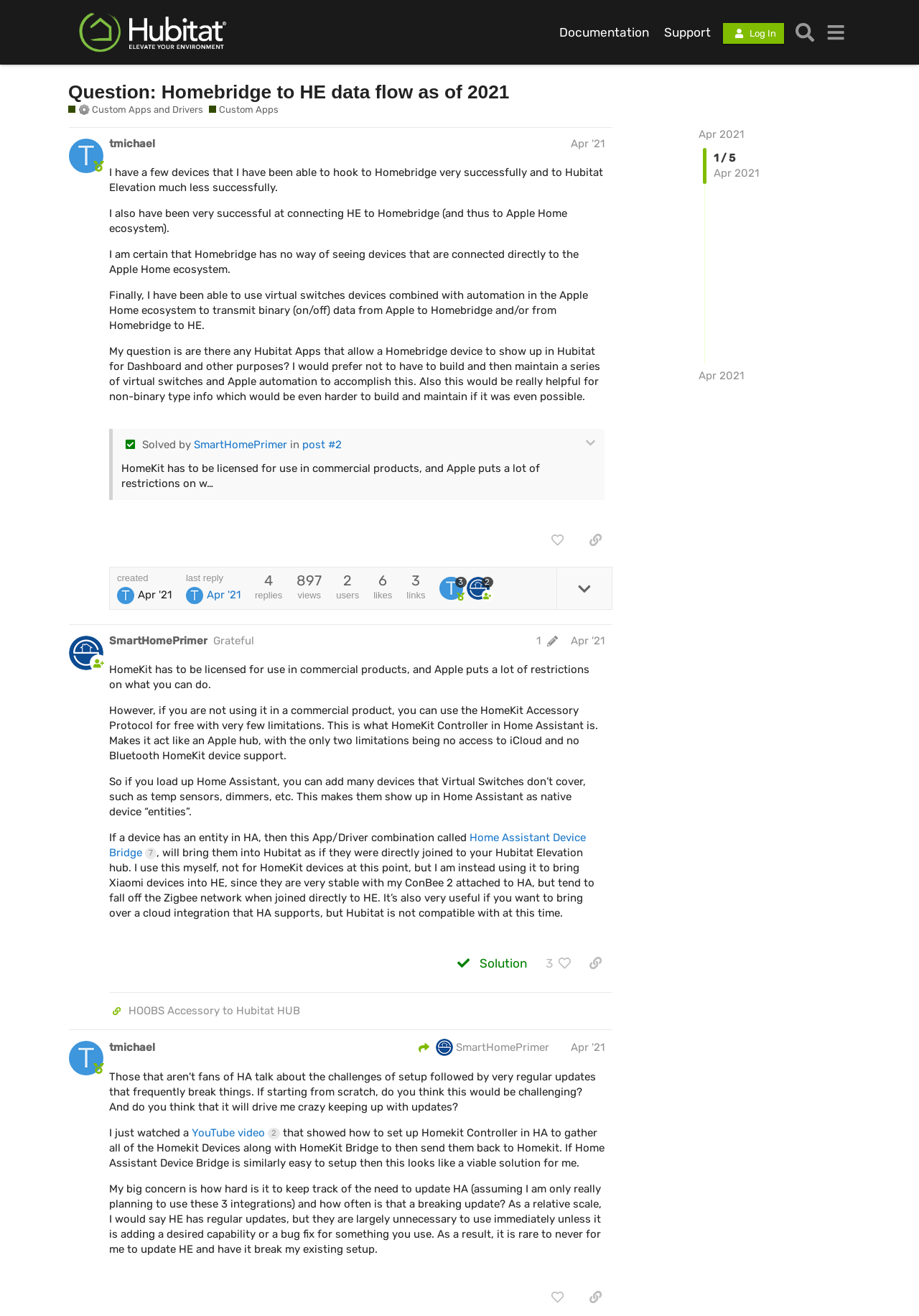Identify the bounding box coordinates of the clickable region necessary to fulfill the following instruction: "Search for topics". The bounding box coordinates should be four float numbers between 0 and 1, i.e., [left, top, right, bottom].

[0.859, 0.013, 0.892, 0.036]